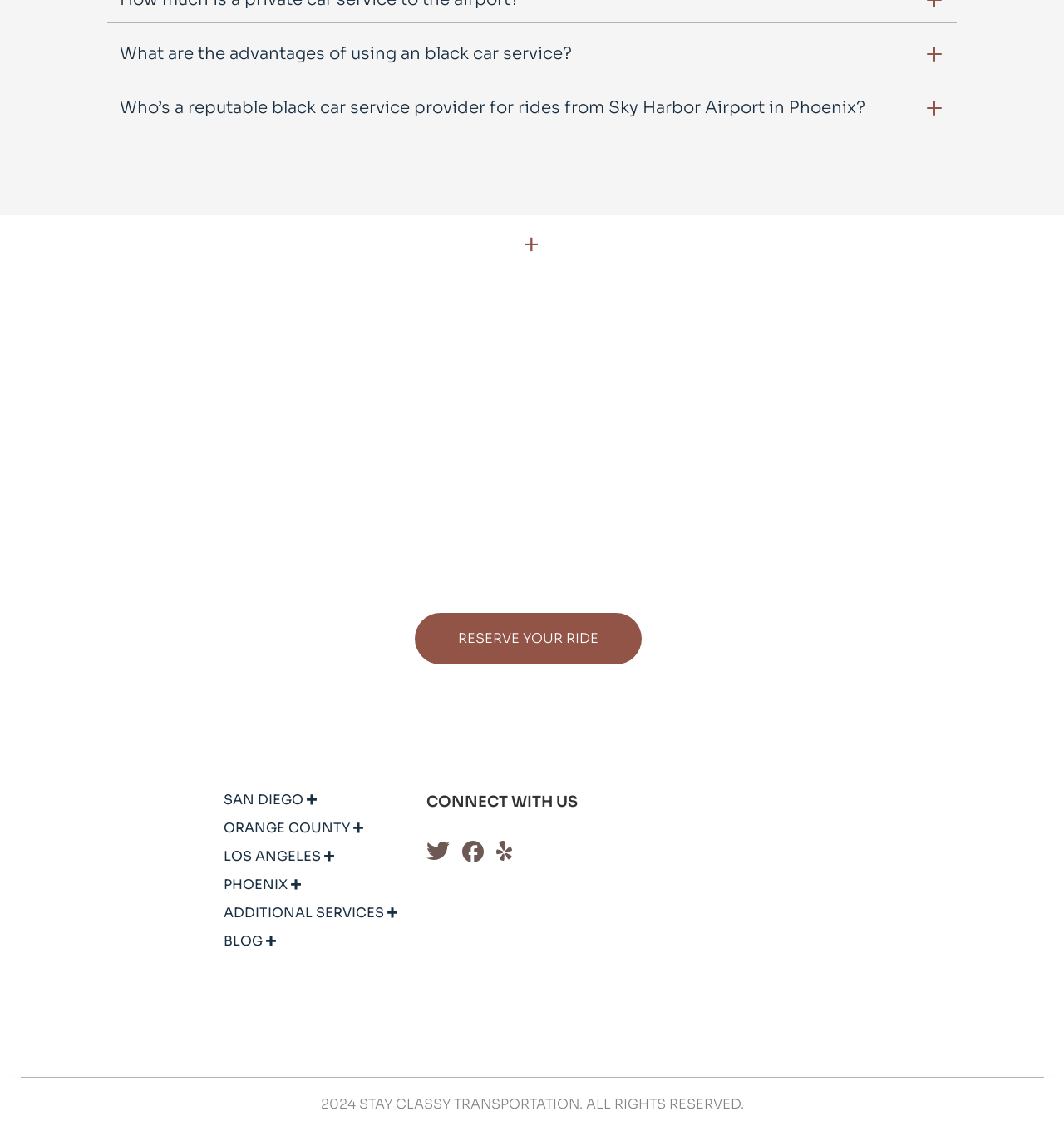What is the advantage of hiring a black car service?
Look at the image and answer the question using a single word or phrase.

Elevated convenience